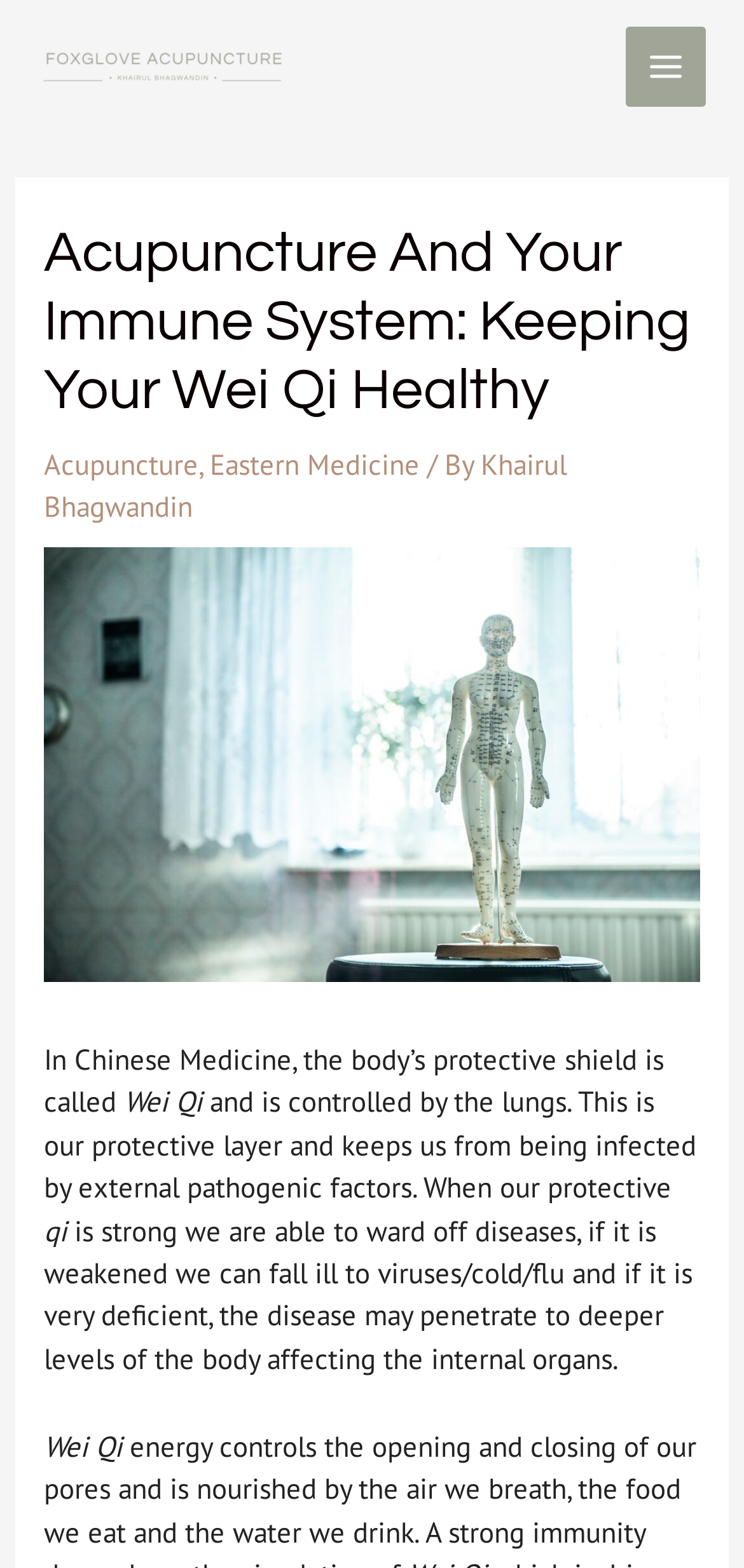Given the following UI element description: "Khairul Bhagwandin", find the bounding box coordinates in the webpage screenshot.

[0.059, 0.285, 0.762, 0.334]